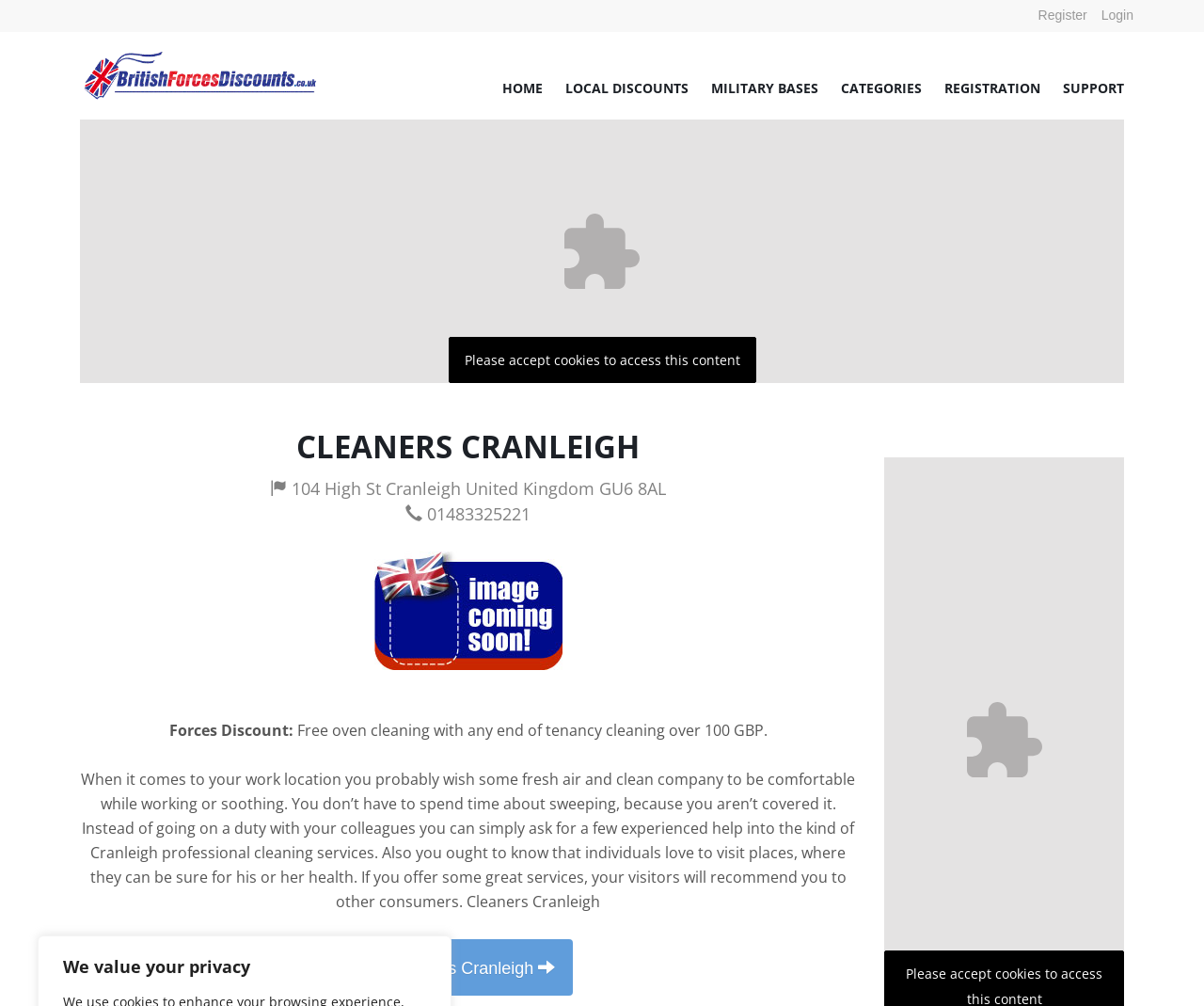Find and specify the bounding box coordinates that correspond to the clickable region for the instruction: "Visit Cleaners Cranleigh".

[0.278, 0.934, 0.476, 0.99]